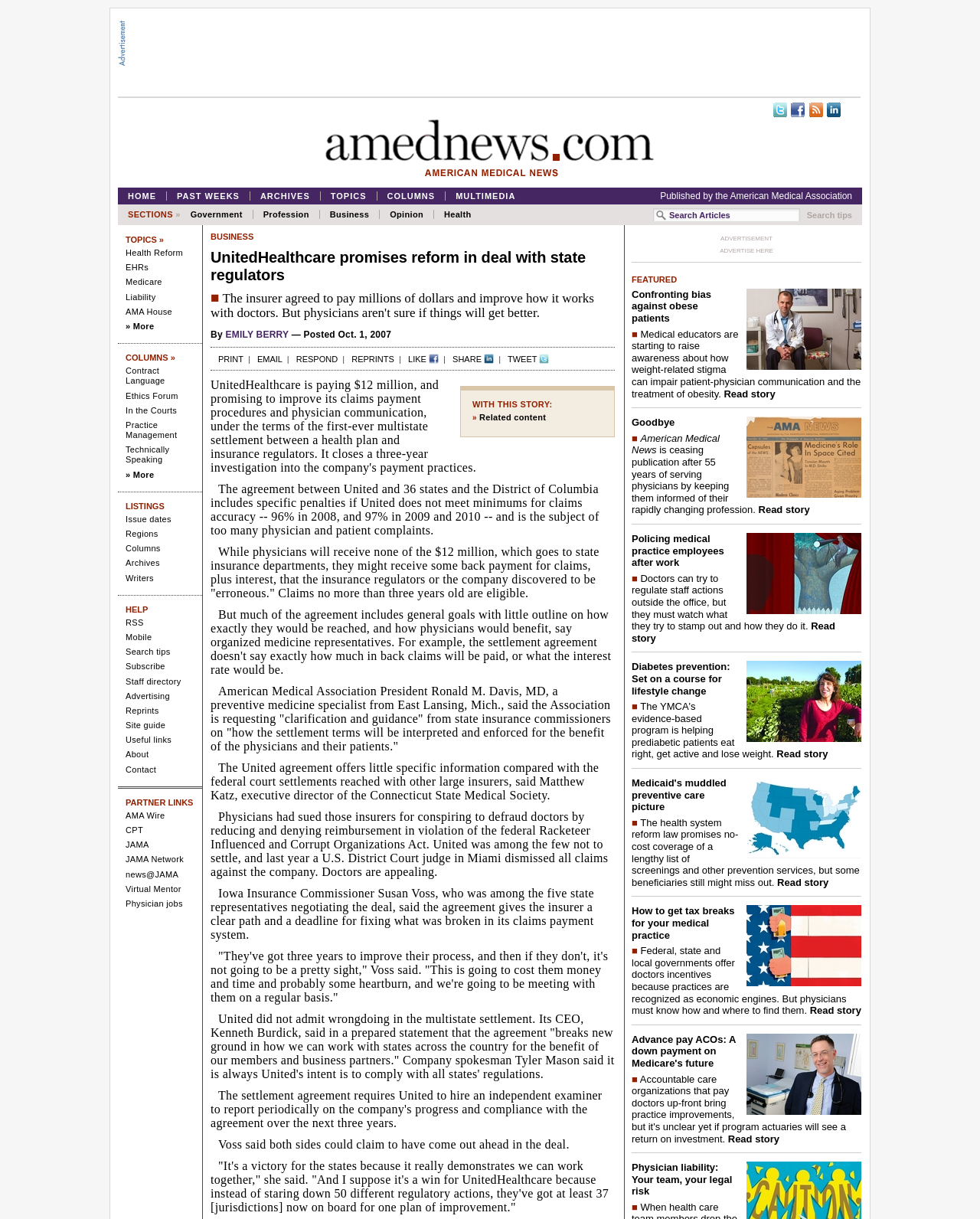Pinpoint the bounding box coordinates of the element you need to click to execute the following instruction: "Go to Home Page". The bounding box should be represented by four float numbers between 0 and 1, in the format [left, top, right, bottom].

[0.329, 0.137, 0.669, 0.148]